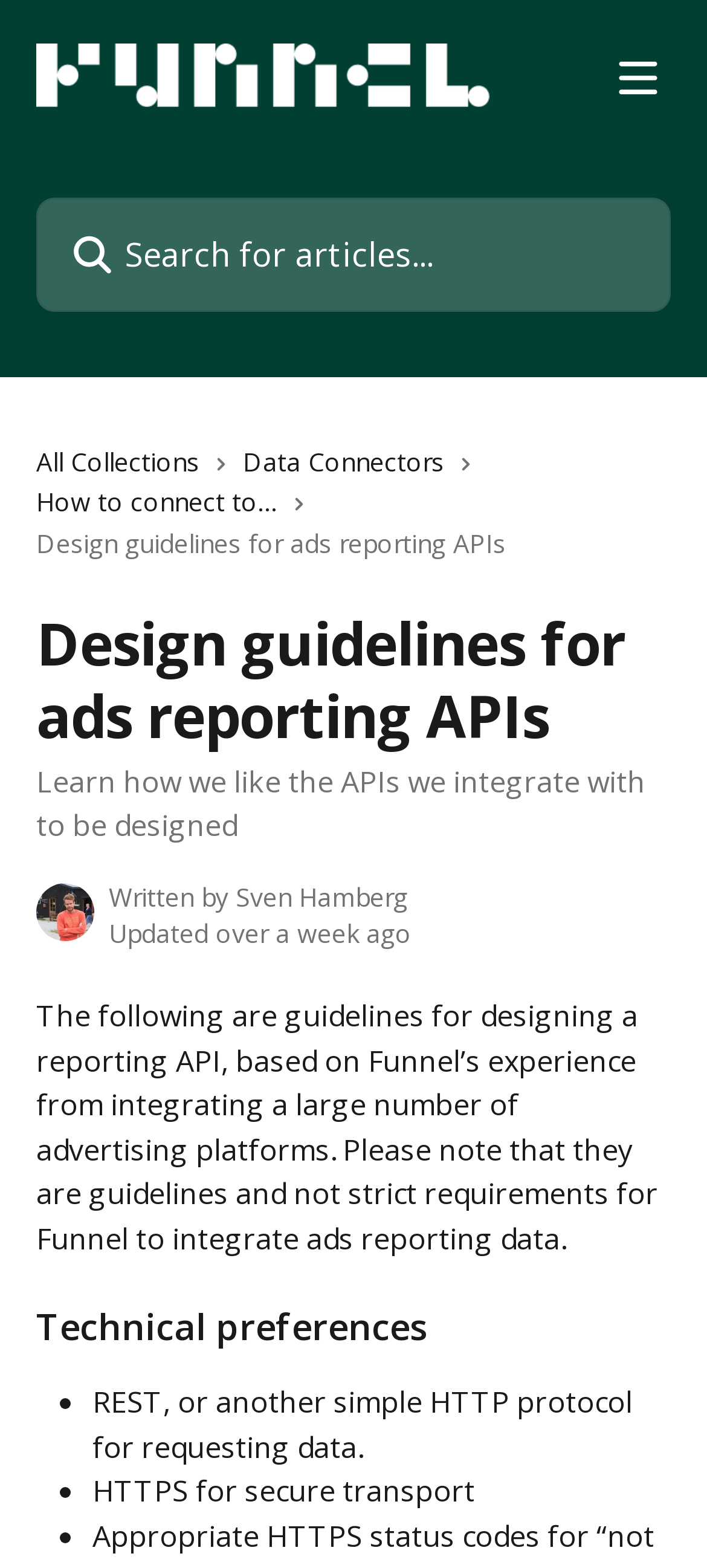Who wrote this article?
Using the image as a reference, give an elaborate response to the question.

I found the answer by looking at the avatar image with the text 'Sven Hamberg' next to it, which is usually an indication of the author of the article.